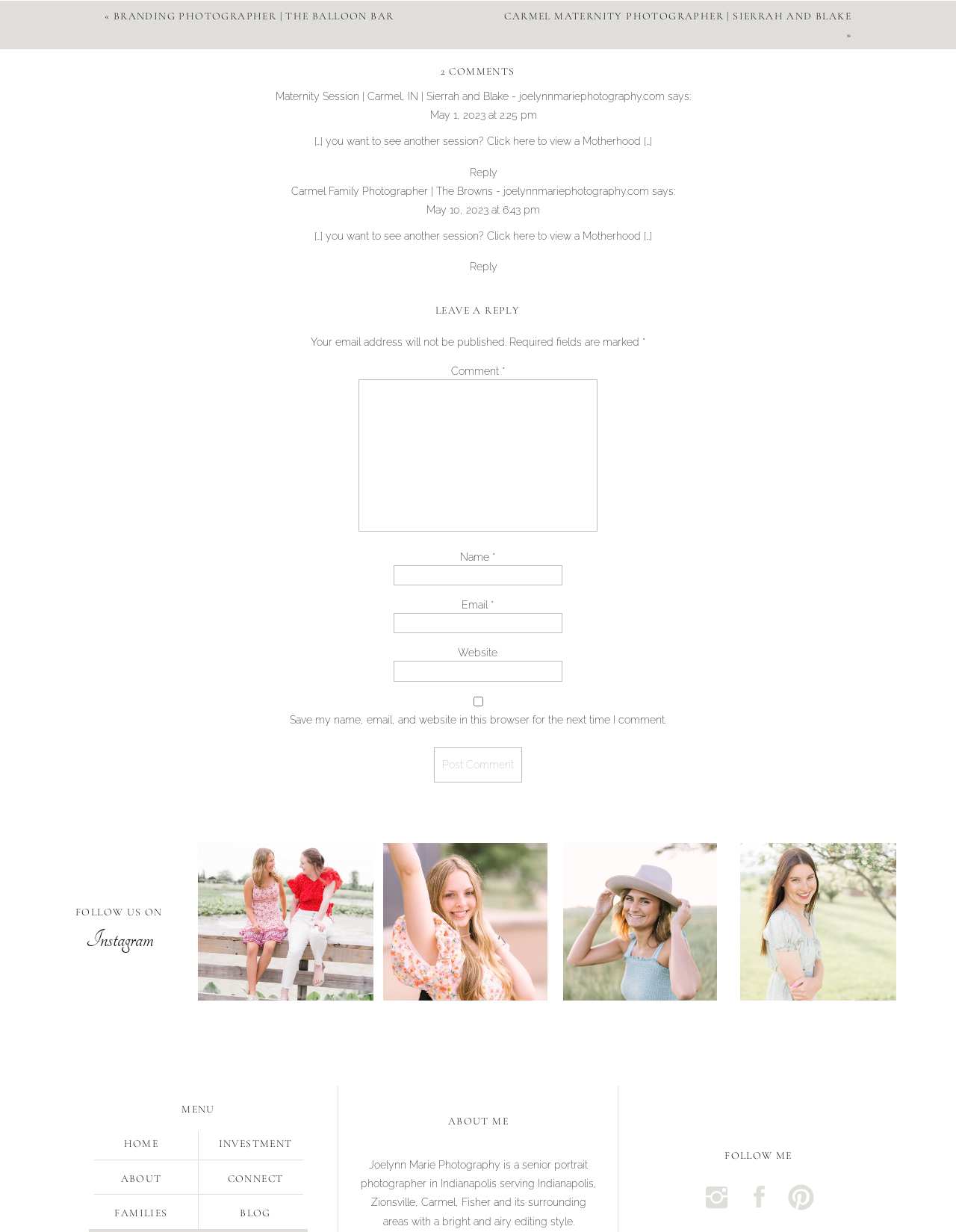Given the content of the image, can you provide a detailed answer to the question?
What is the theme of the photographer's editing style?

The theme of the photographer's editing style is mentioned in the 'ABOUT ME' section at the bottom of the webpage, which states 'Joelynn Marie Photography is a senior portrait photographer in Indianapolis serving Indianapolis, Zionsville, Carmel, Fisher and its surrounding areas with a bright and airy editing style'.